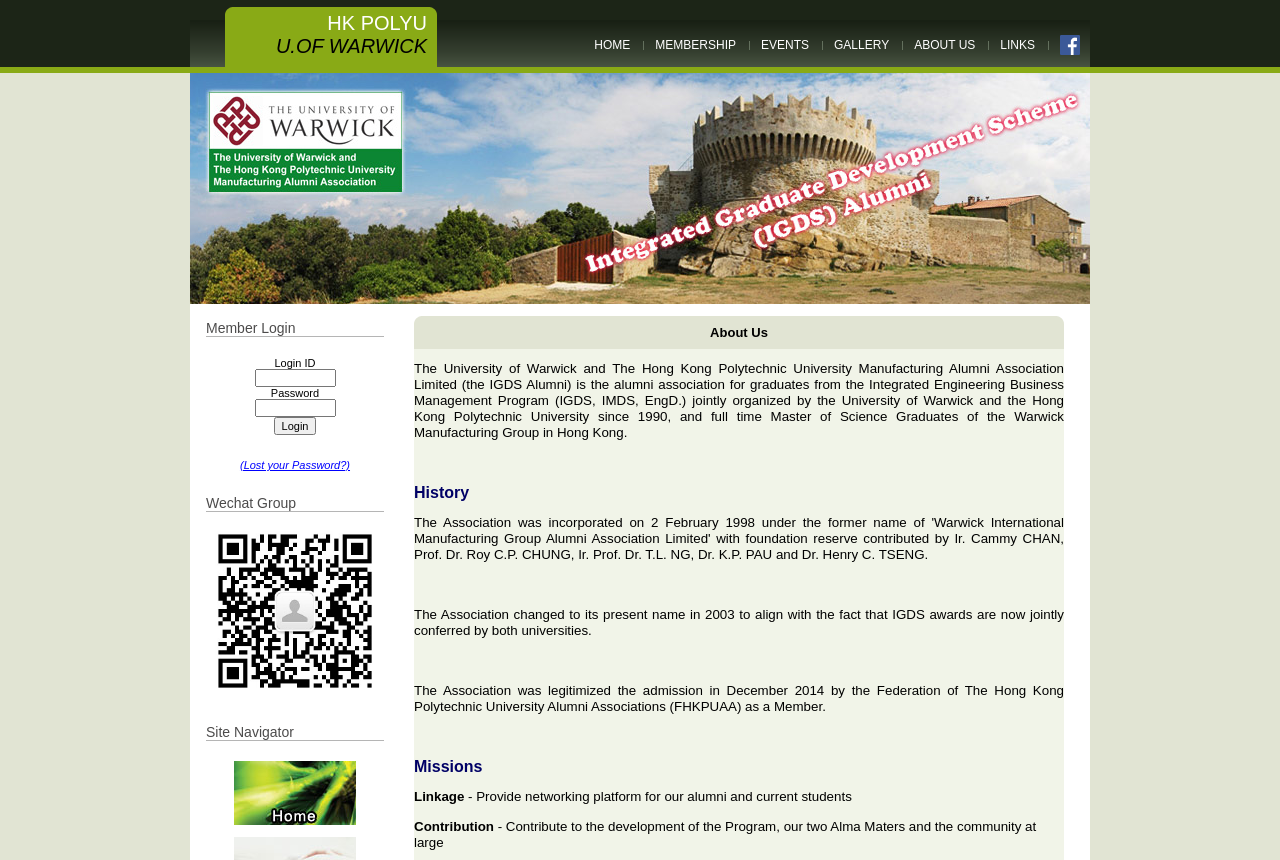Locate the bounding box coordinates of the clickable area to execute the instruction: "Go to HOME page". Provide the coordinates as four float numbers between 0 and 1, represented as [left, top, right, bottom].

[0.457, 0.029, 0.503, 0.076]